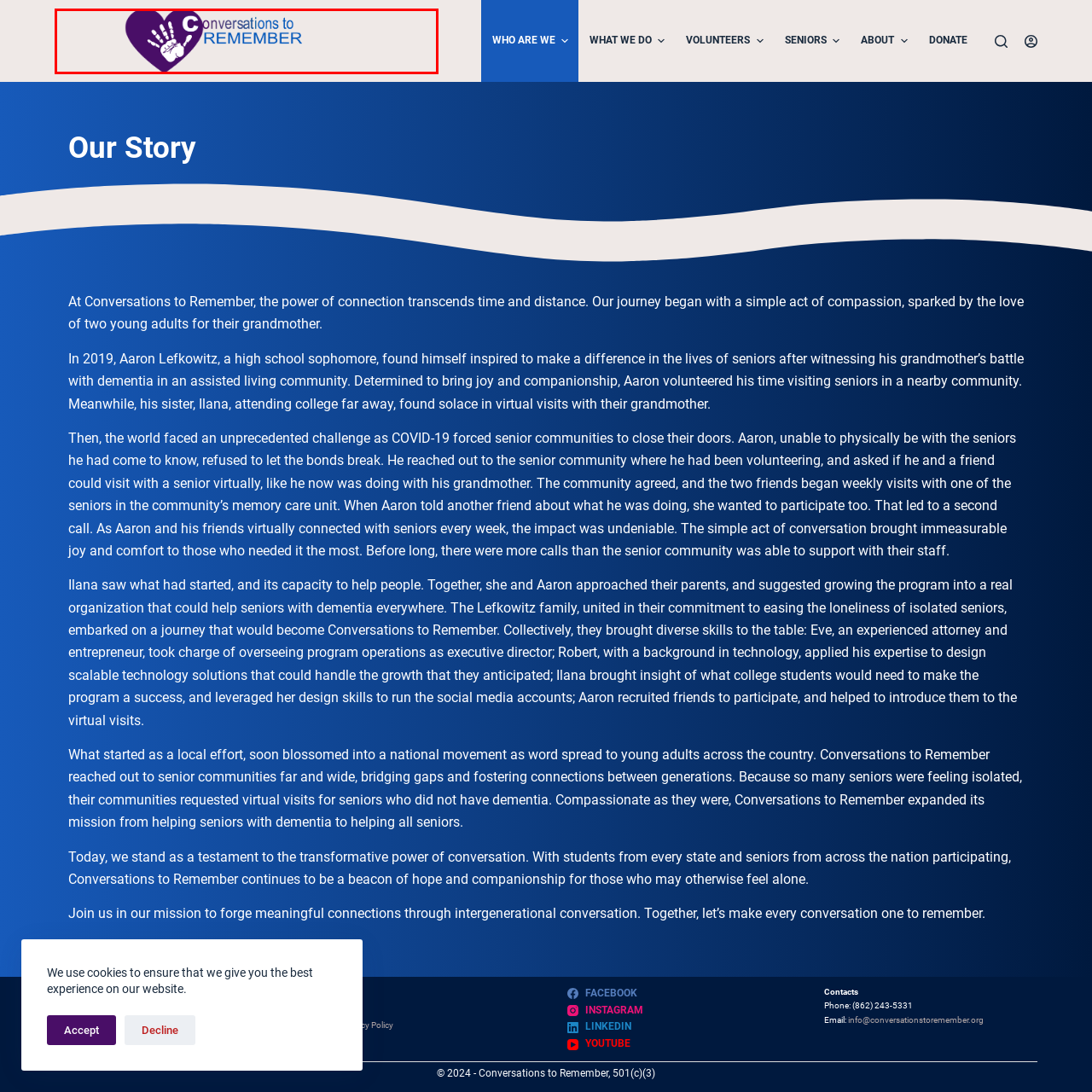Explain in detail what is happening in the image enclosed by the red border.

This image features the logo of "Conversations to Remember," a heart-shaped emblem symbolizing connection and compassion. The logo showcases a vibrant purple heart, inside which is a white handprint, representing the outreach and interactive nature of the organization's mission. Beside the heart is the organization's name, "Conversations to Remember," with "Conversations" displayed in purple and "REMEMBER" in a bold blue, emphasizing the importance of memory and connection. This logo encapsulates the initiative's goal of fostering meaningful conversations, particularly aimed at combating isolation among seniors and promoting intergenerational connections.